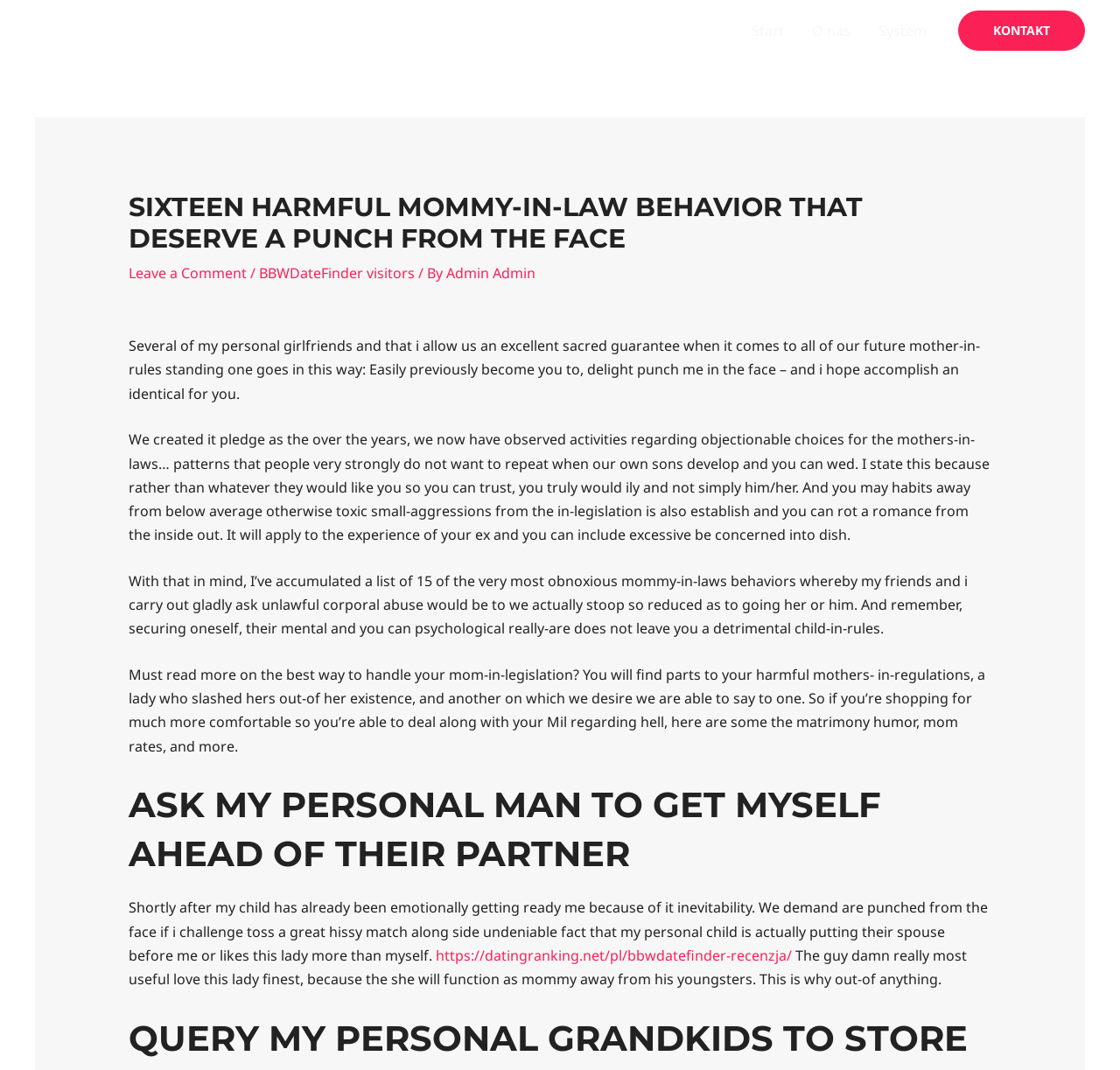Determine the bounding box coordinates for the clickable element required to fulfill the instruction: "Click on the 'Admin Admin' link". Provide the coordinates as four float numbers between 0 and 1, i.e., [left, top, right, bottom].

[0.398, 0.246, 0.478, 0.264]